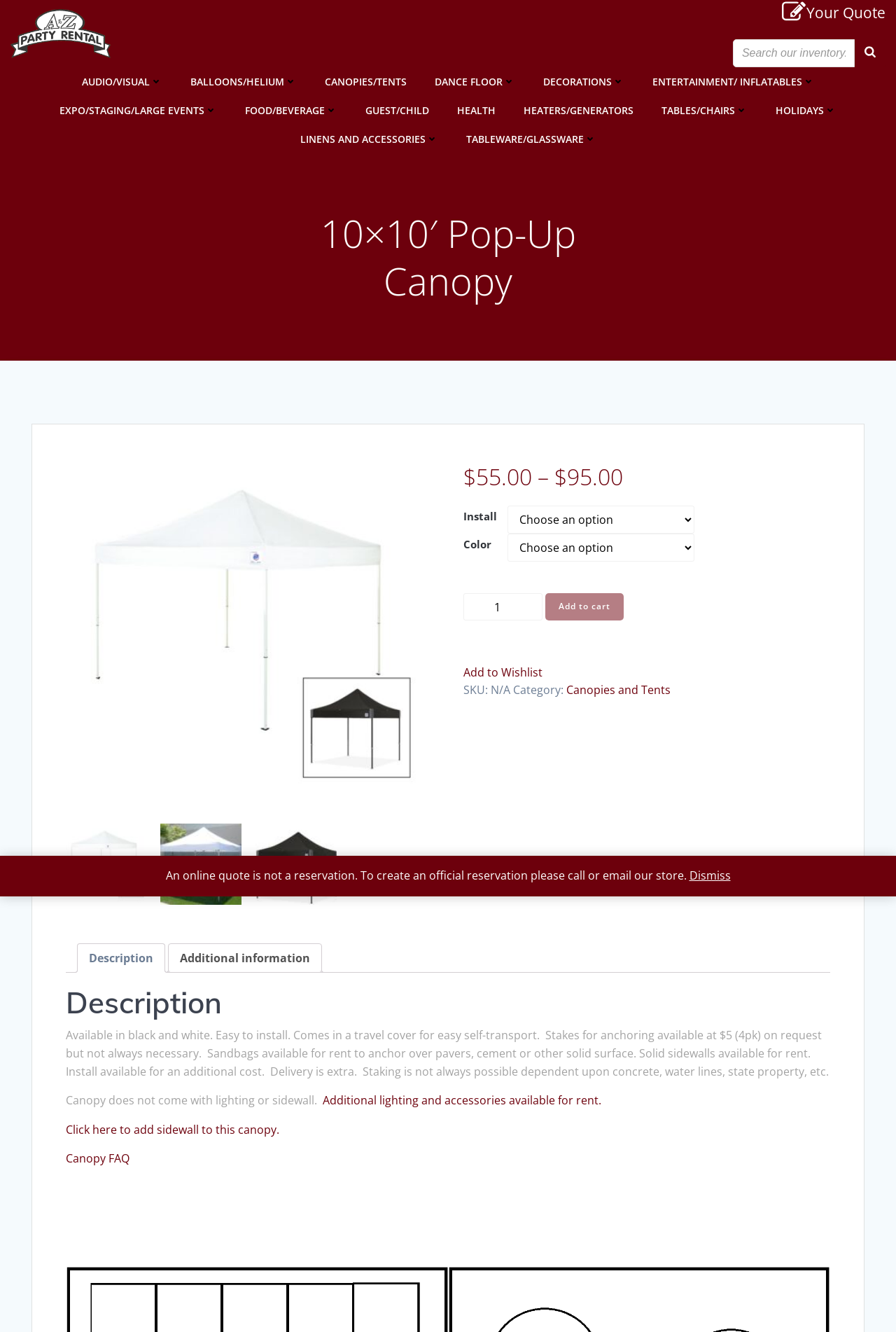What is the minimum quantity that can be ordered?
Refer to the image and offer an in-depth and detailed answer to the question.

The minimum quantity that can be ordered can be found in the spinbutton element with ID 844, which is labeled as '10x10 Pop-Up Canopy quantity' and has a valuemin of 1. This indicates that the user can order at least 1 unit of the product.